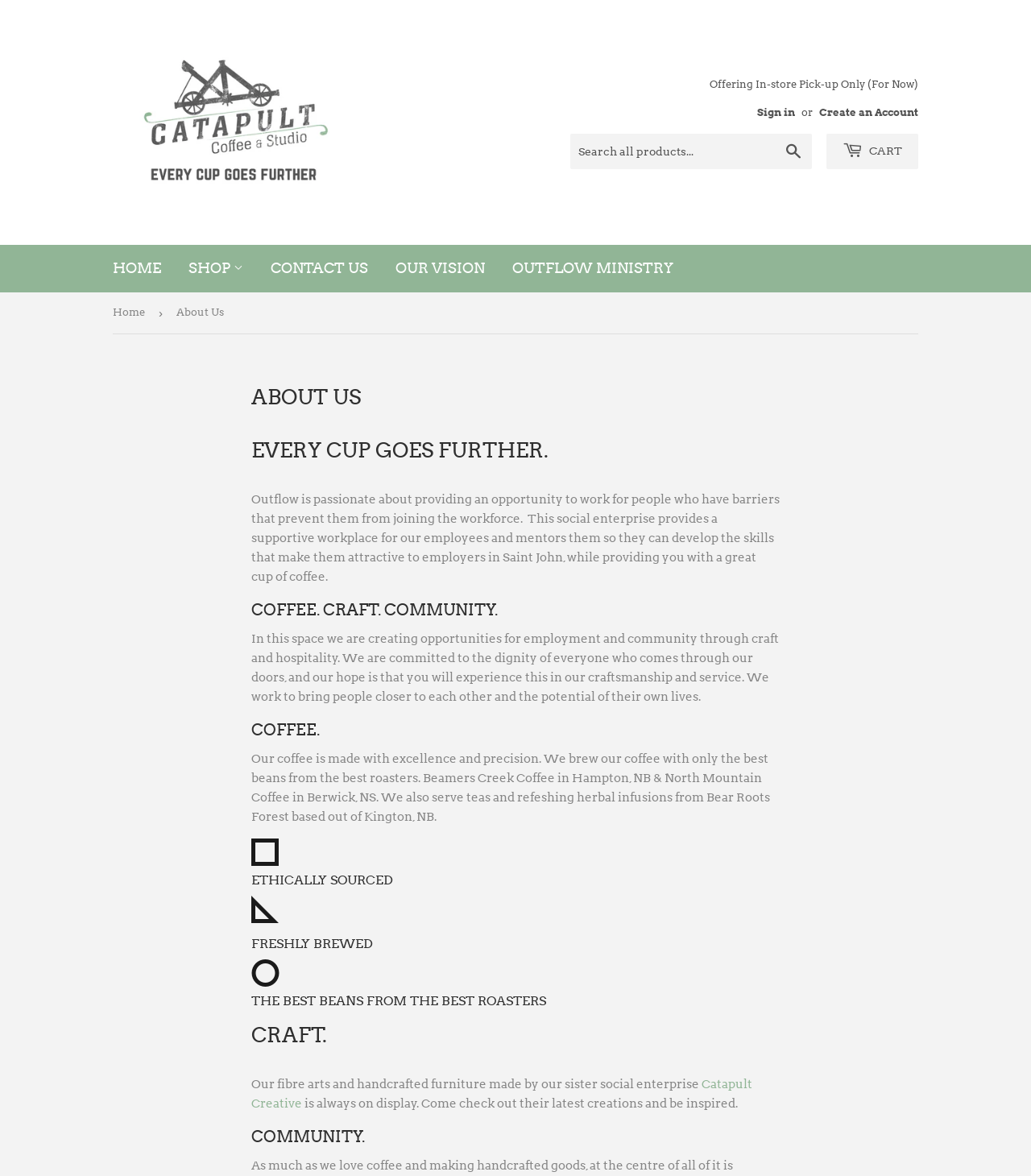What type of products are sold in the shop?
Please answer the question with as much detail as possible using the screenshot.

I found this information by looking at the headings and paragraphs on the webpage. The headings 'COFFEE.', 'CRAFT.', and 'COMMUNITY.' suggest that the shop sells coffee, craft products, and possibly tea, which is confirmed by the paragraph that mentions 'teas and refreshing herbal infusions'.